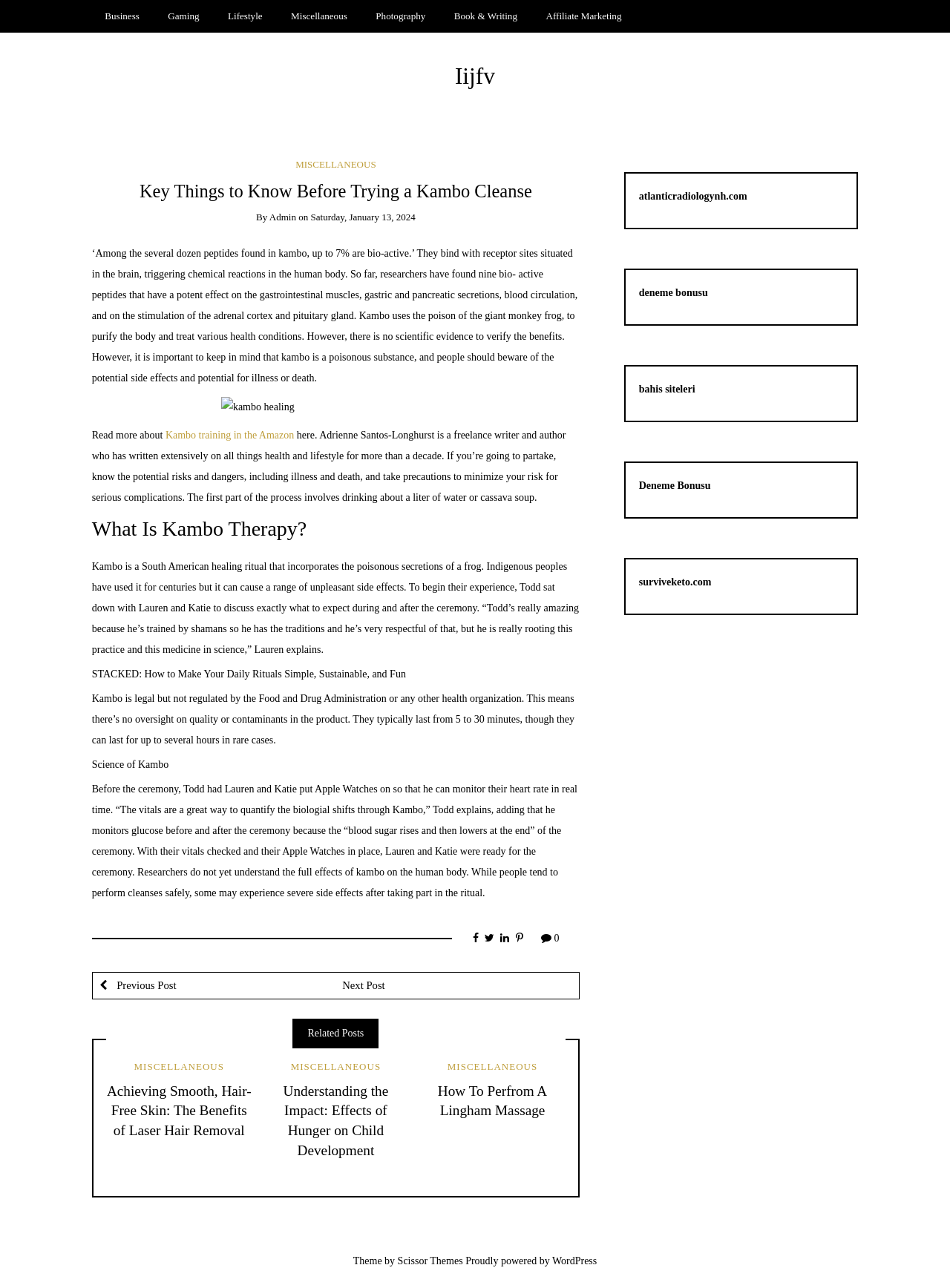How long do Kambo ceremonies typically last?
Look at the screenshot and provide an in-depth answer.

I found the answer by reading the article, which states that Kambo ceremonies 'typically last from 5 to 30 minutes, though they can last for up to several hours in rare cases'.